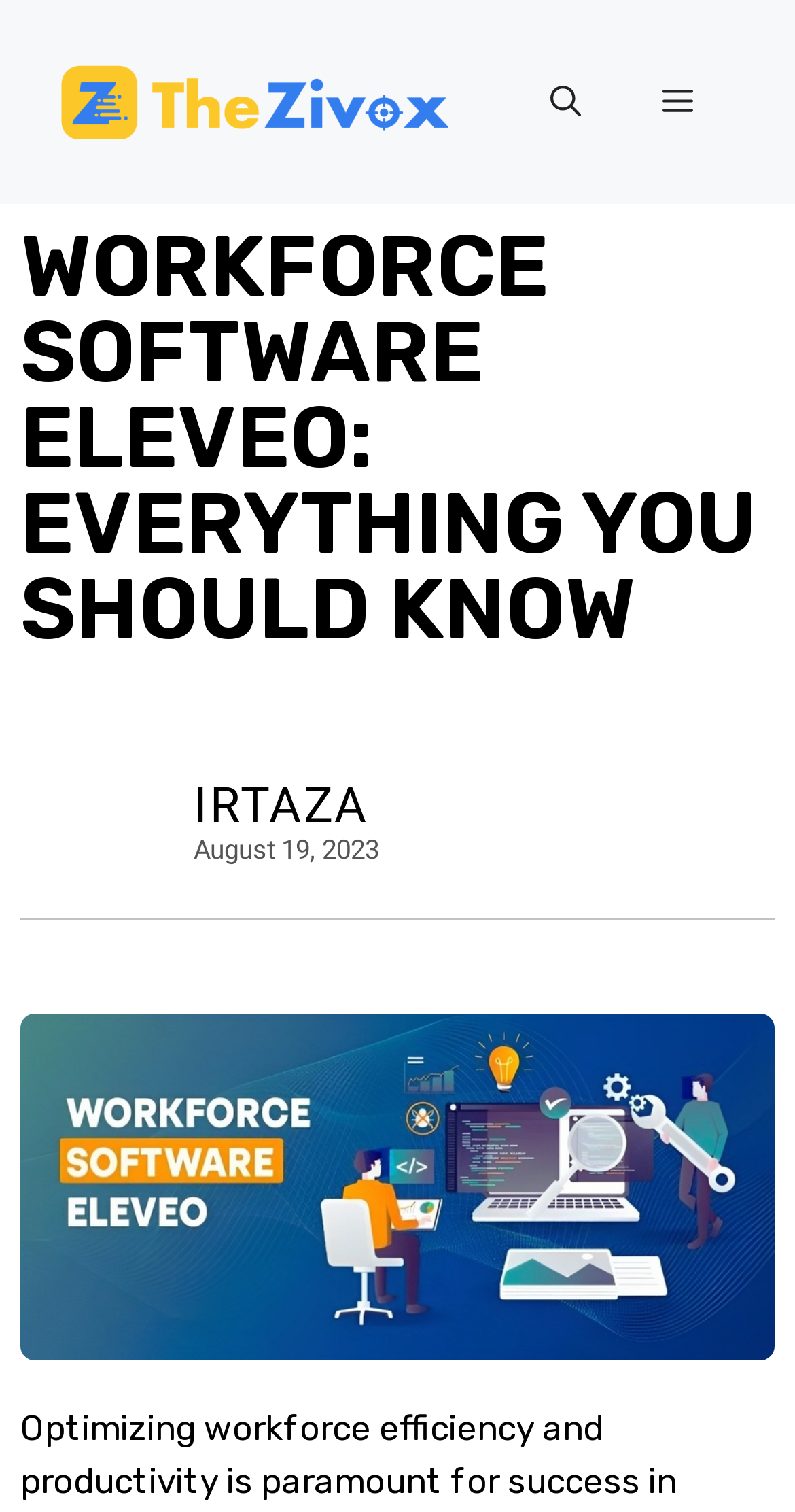What is the date of the latest article?
Please respond to the question with as much detail as possible.

The date of the latest article is located below the 'IRTAZA' heading, which is a link with the text 'August 19, 2023'.